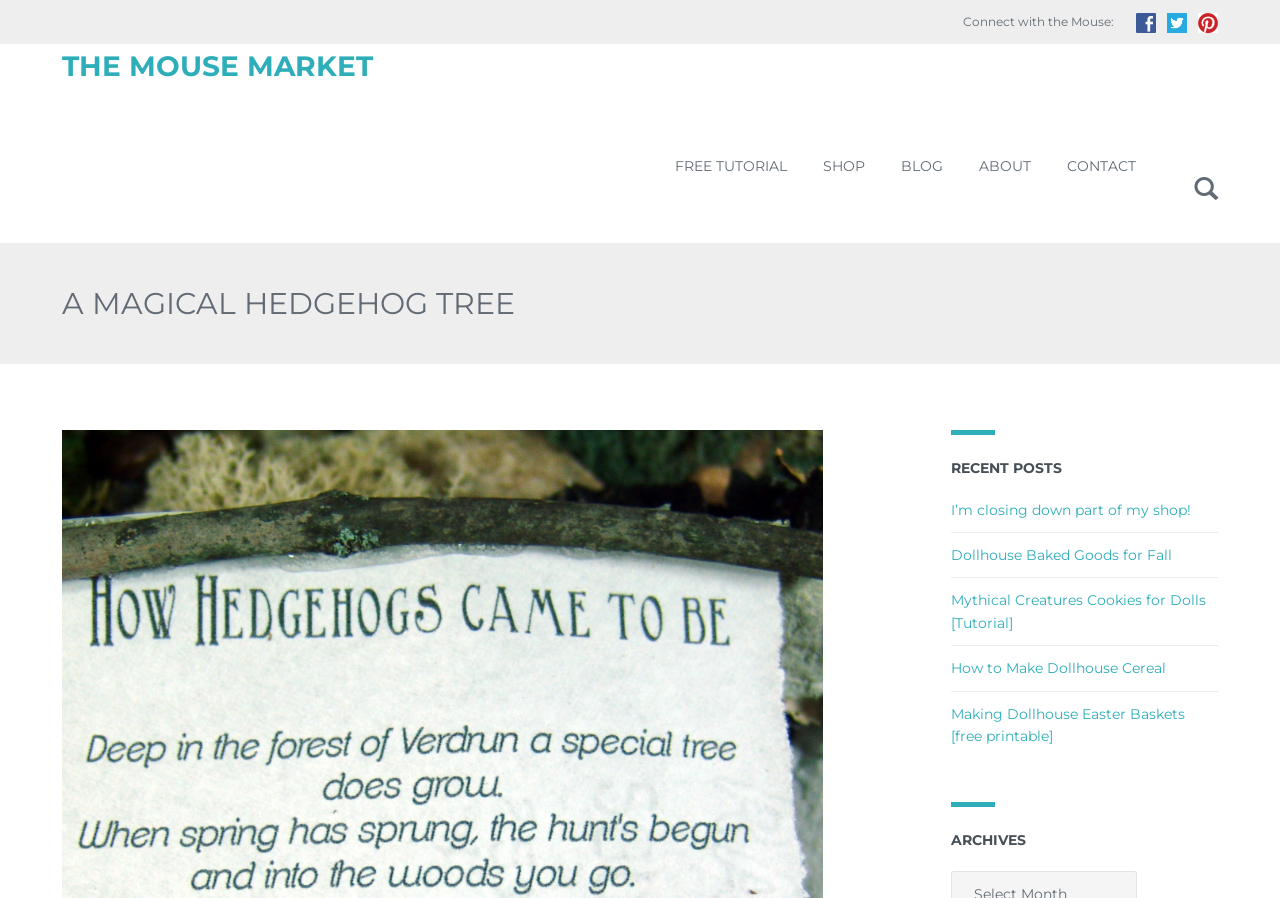Describe the webpage in detail, including text, images, and layout.

The webpage is titled "The Mouse Market" and appears to be a blog or online shop focused on dollhouse miniature food, polymer clay tutorials, and food jewelry. 

At the top of the page, there is a navigation menu with links to "THE MOUSE MARKET", "FREE TUTORIAL", "SHOP", "BLOG", "ABOUT", and "CONTACT". To the right of this menu, there is a search bar with a "Search" button. 

Below the navigation menu, there is a section with social media links, indicated by three small images. 

The main content of the page is divided into two sections. On the left, there is a large heading "A MAGICAL HEDGEHOG TREE" followed by no content. On the right, there is a section titled "RECENT POSTS" with five links to recent blog posts, including "I’m closing down part of my shop!", "Dollhouse Baked Goods for Fall", and tutorials on making dollhouse food and accessories. 

At the bottom of the page, there is a section titled "ARCHIVES" with a single line of text "Archives".